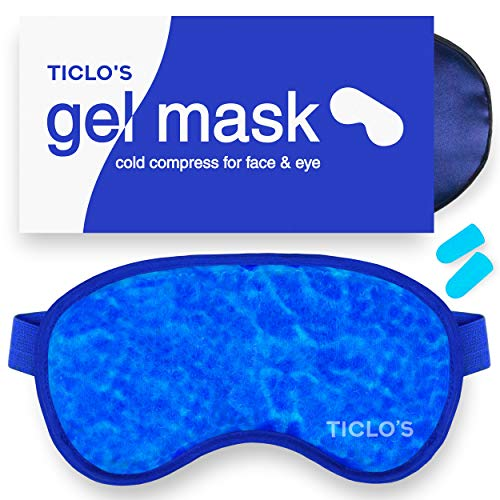Describe every aspect of the image in detail.

The image showcases TICLO'S Gel Eye Mask, designed for various therapeutic uses, including alleviating puffy eyes, migraines, and dark circles. This reusable cooling eye mask features a vibrant blue gel with a comfortable, stretchy band for easy wear. It is presented alongside its packaging, which emphasizes its multifunctionality as a cold compress for the face and eyes. The product is marketed as a bonus item, suggesting it may come with additional features, such as a silk sleep mask, enhancing its appeal for relaxation and pain relief. Ideal for those seeking relief from eye-related discomfort or looking for a refreshing self-care experience, this gel mask can be a perfect companion after long hours in front of a screen or during allergy seasons.